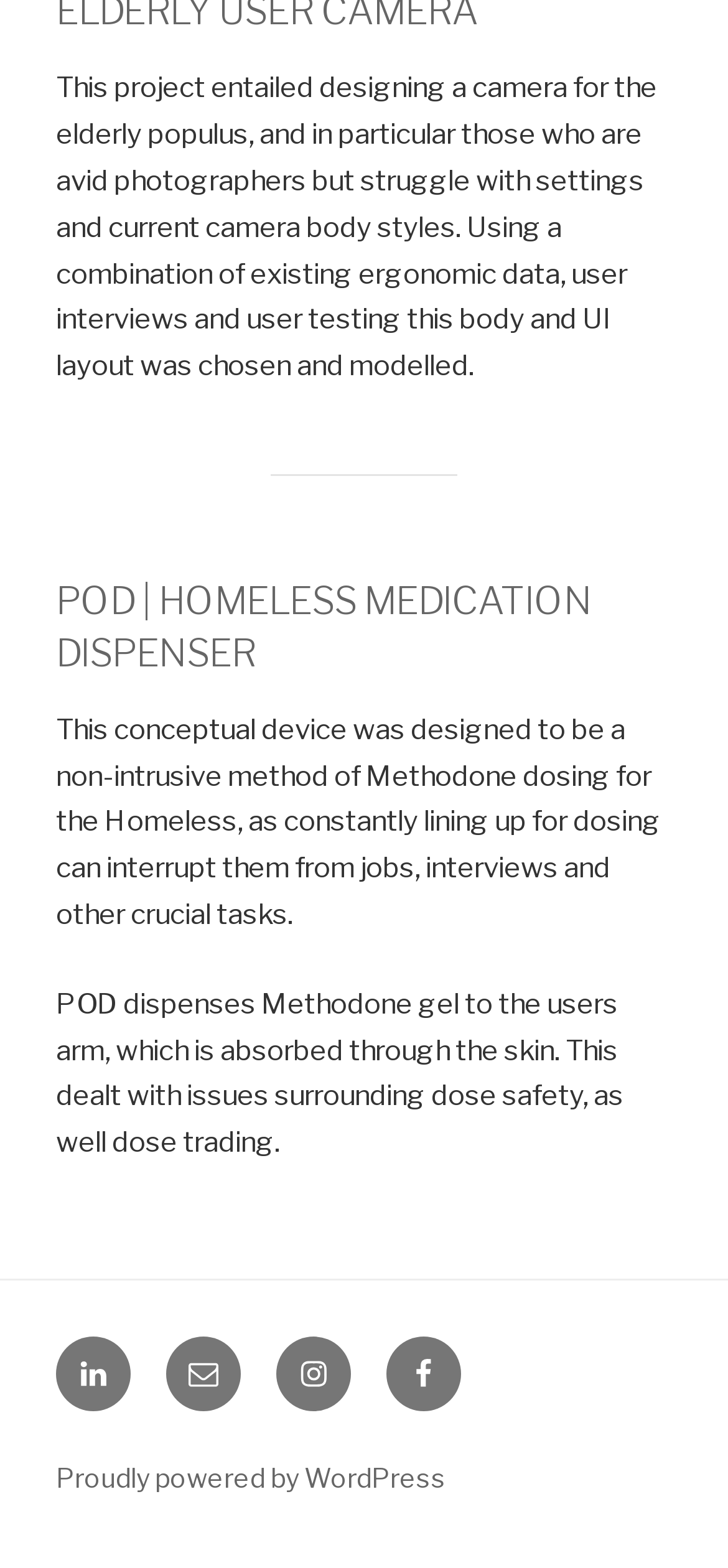What is the purpose of the POD device?
Please provide a single word or phrase as the answer based on the screenshot.

Dispense Methadone gel